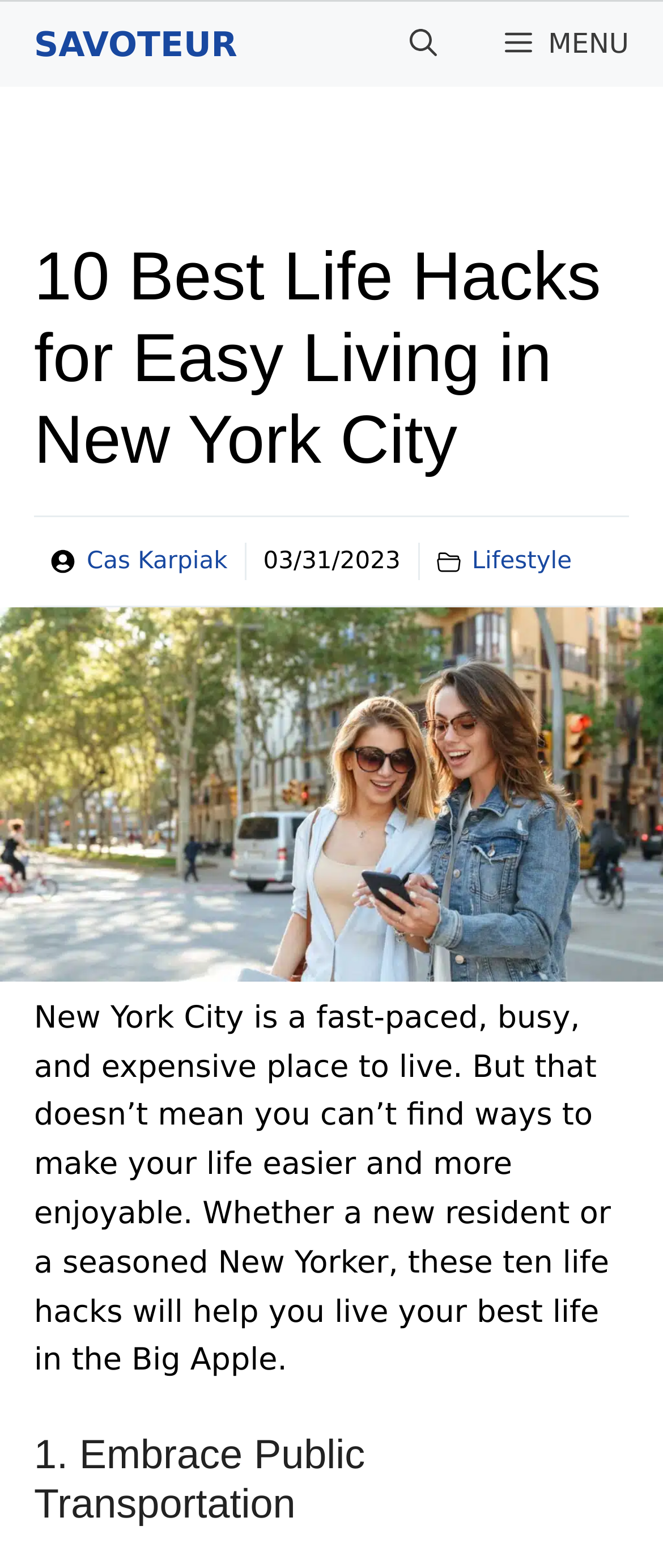Provide the bounding box coordinates of the HTML element described by the text: "MENU".

[0.711, 0.001, 1.0, 0.055]